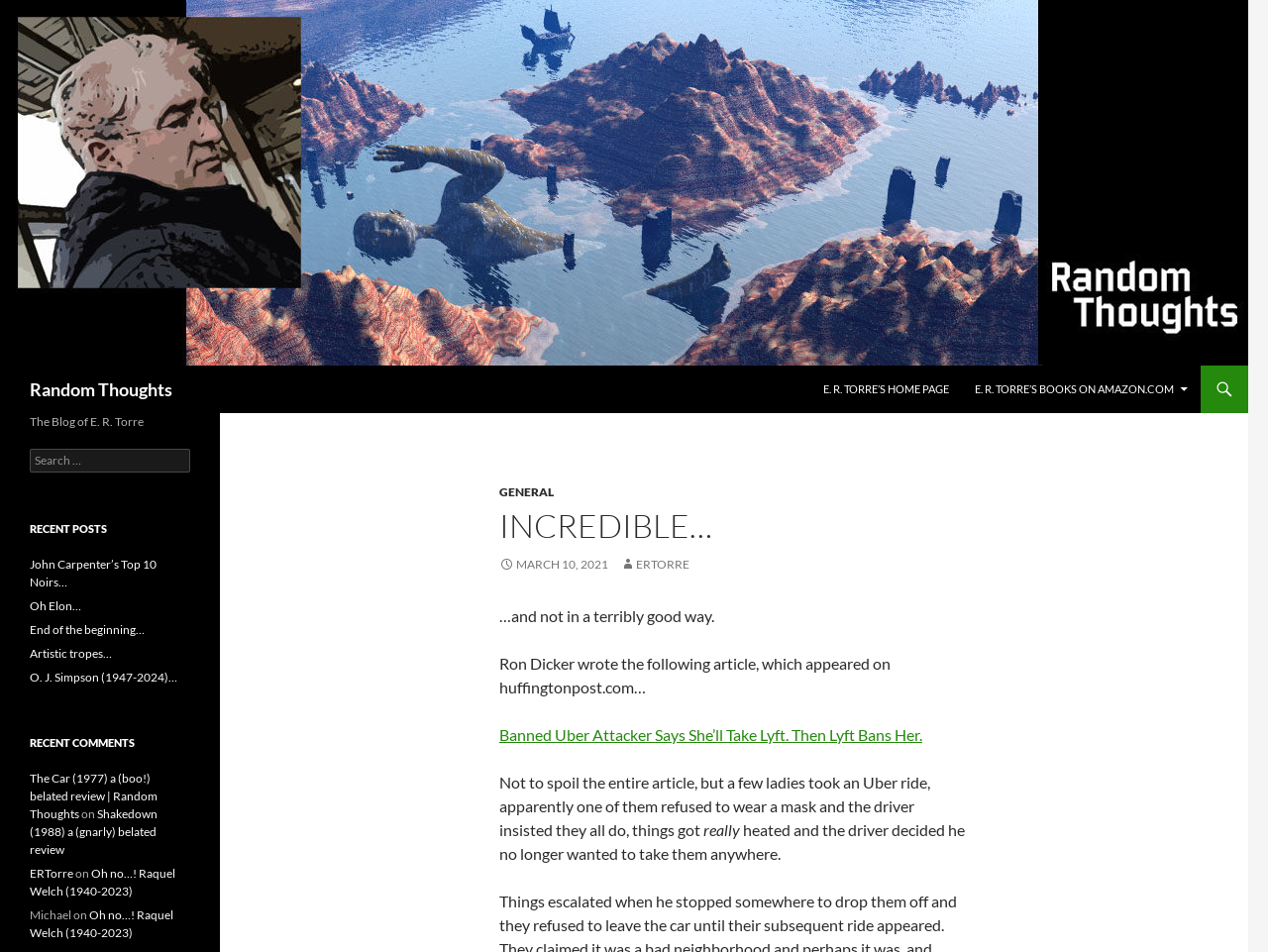Kindly determine the bounding box coordinates for the clickable area to achieve the given instruction: "Click the 'HOME' link".

None